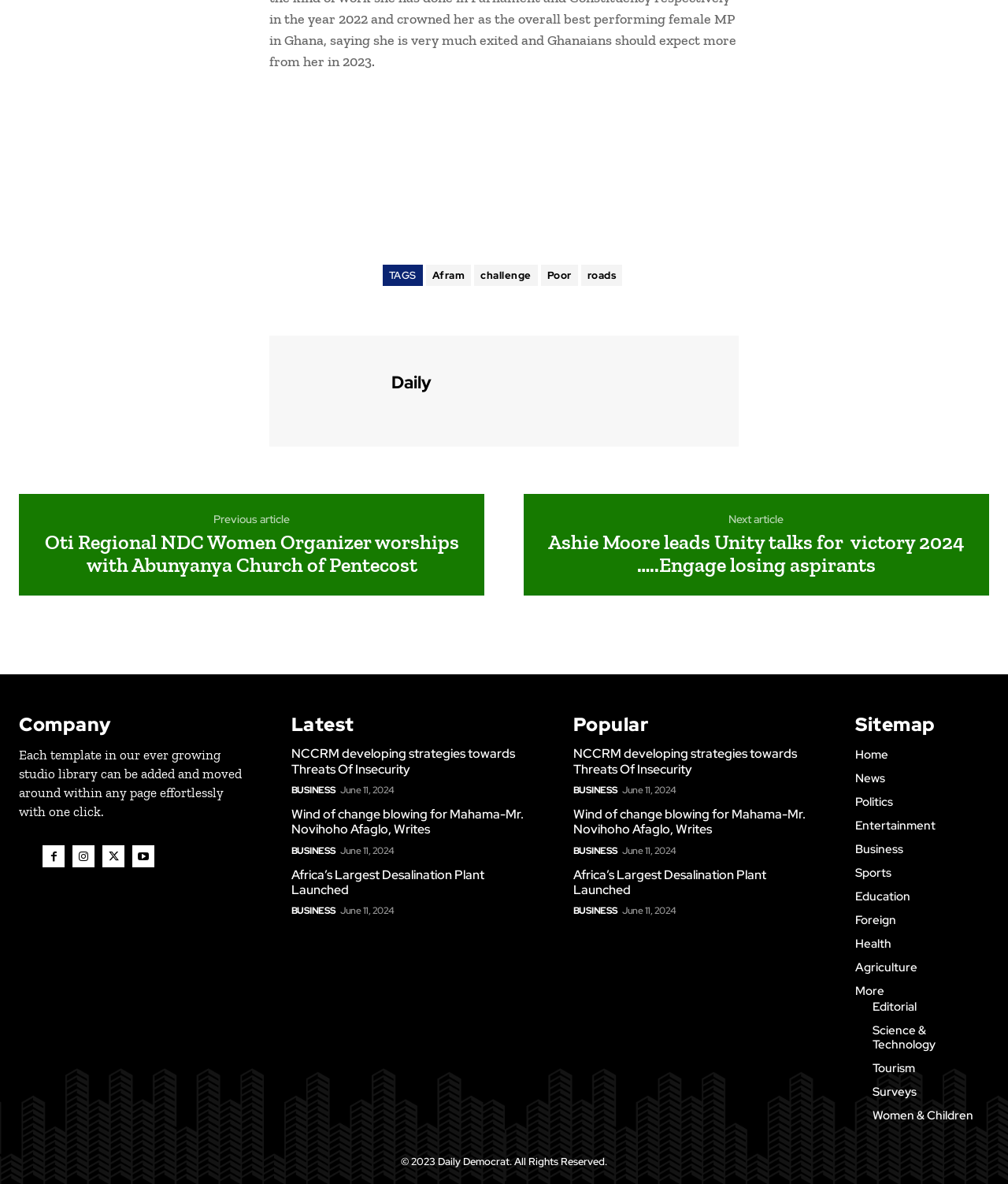Please find the bounding box coordinates (top-left x, top-left y, bottom-right x, bottom-right y) in the screenshot for the UI element described as follows: contact us

None